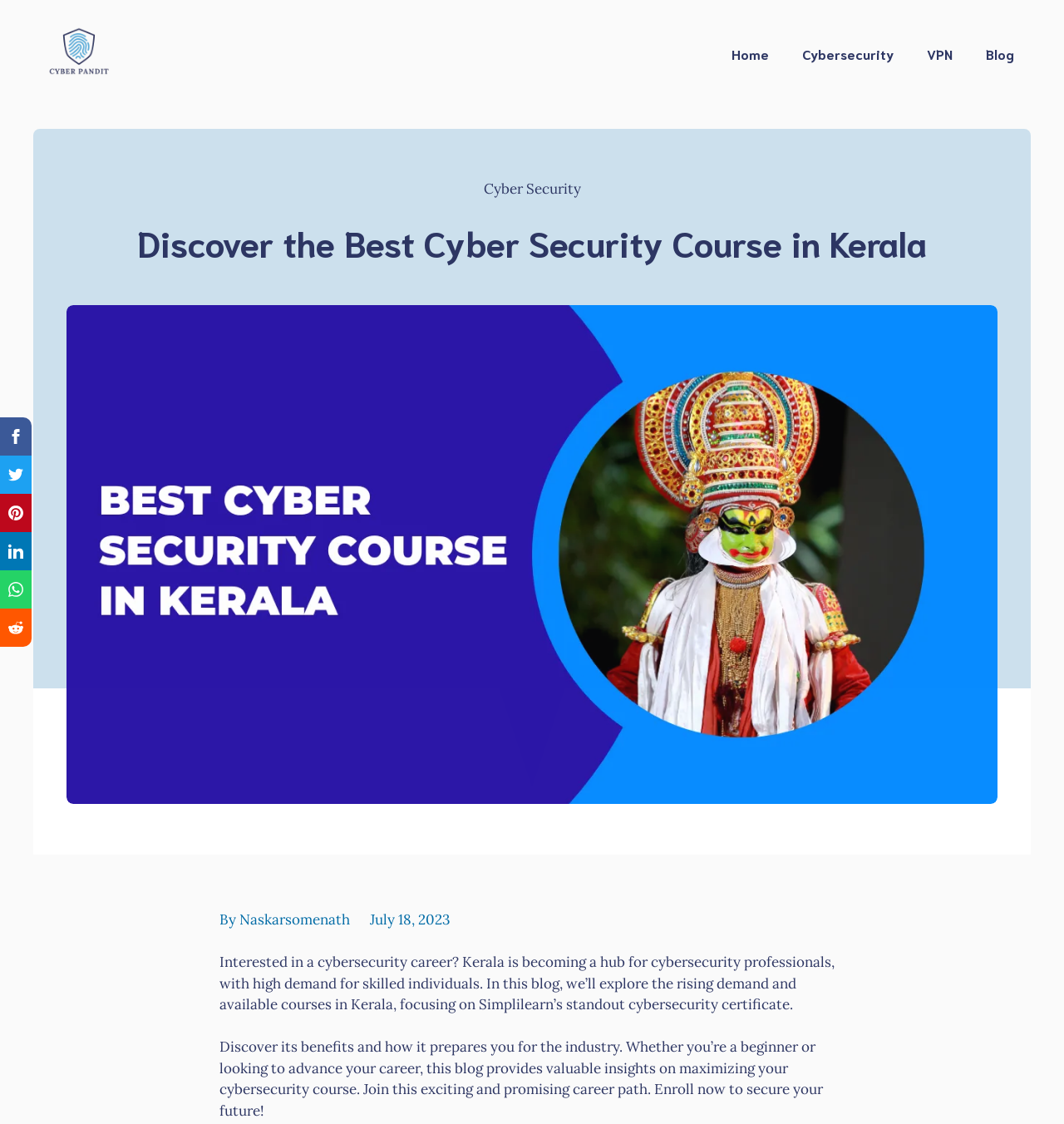Please answer the following question using a single word or phrase: What is the name of the institution mentioned in the blog post?

IIT Kanpur